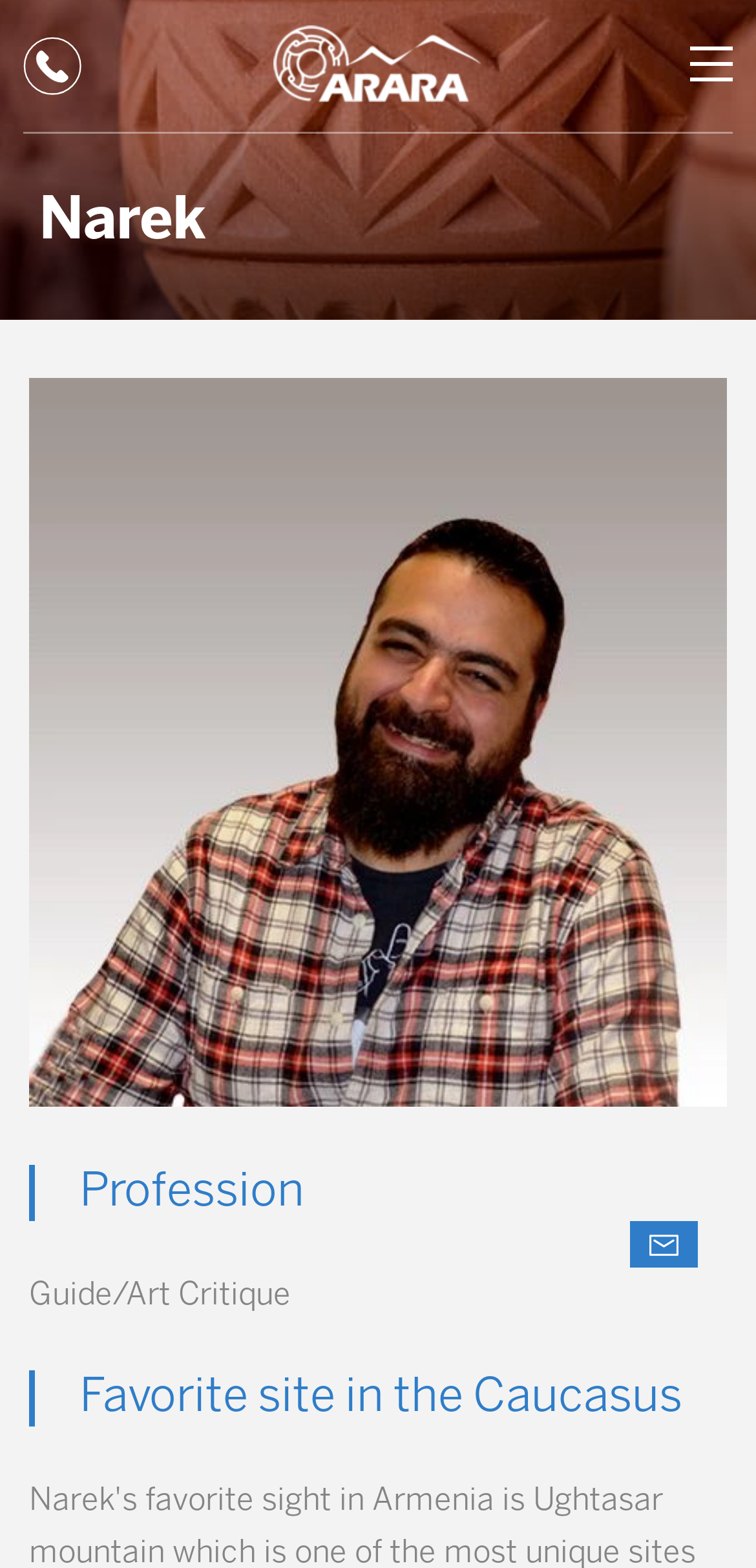Please identify the bounding box coordinates of the element I need to click to follow this instruction: "Contact via Whatsapp".

[0.536, 0.289, 0.659, 0.324]